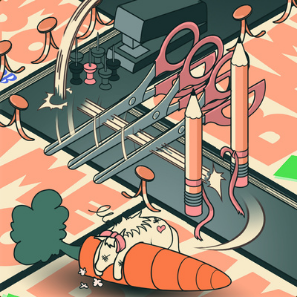Give a short answer using one word or phrase for the question:
What type of surface is the character and objects on?

A patterned surface